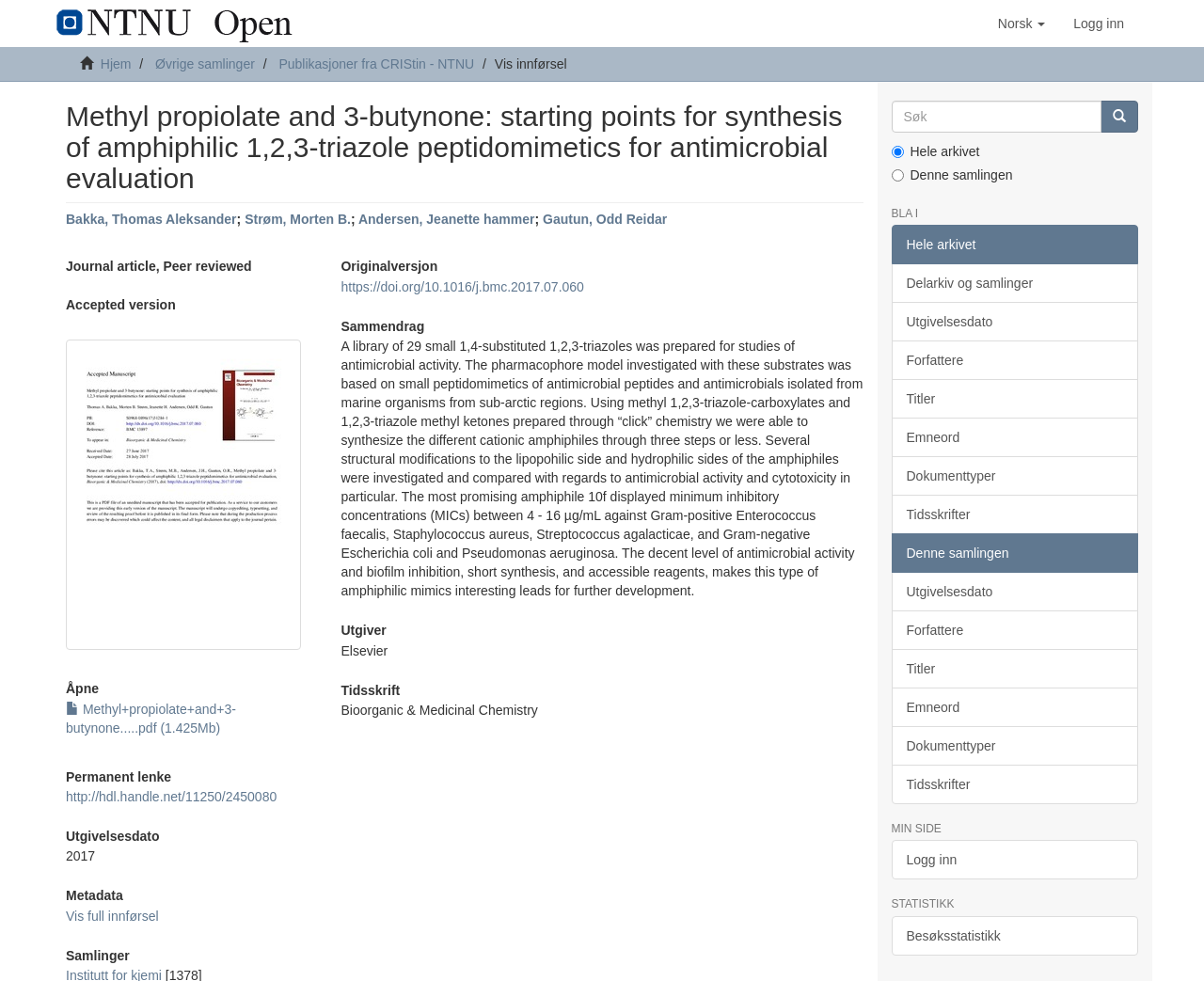Can you specify the bounding box coordinates for the region that should be clicked to fulfill this instruction: "Click the 'Logg inn' button".

[0.88, 0.0, 0.945, 0.048]